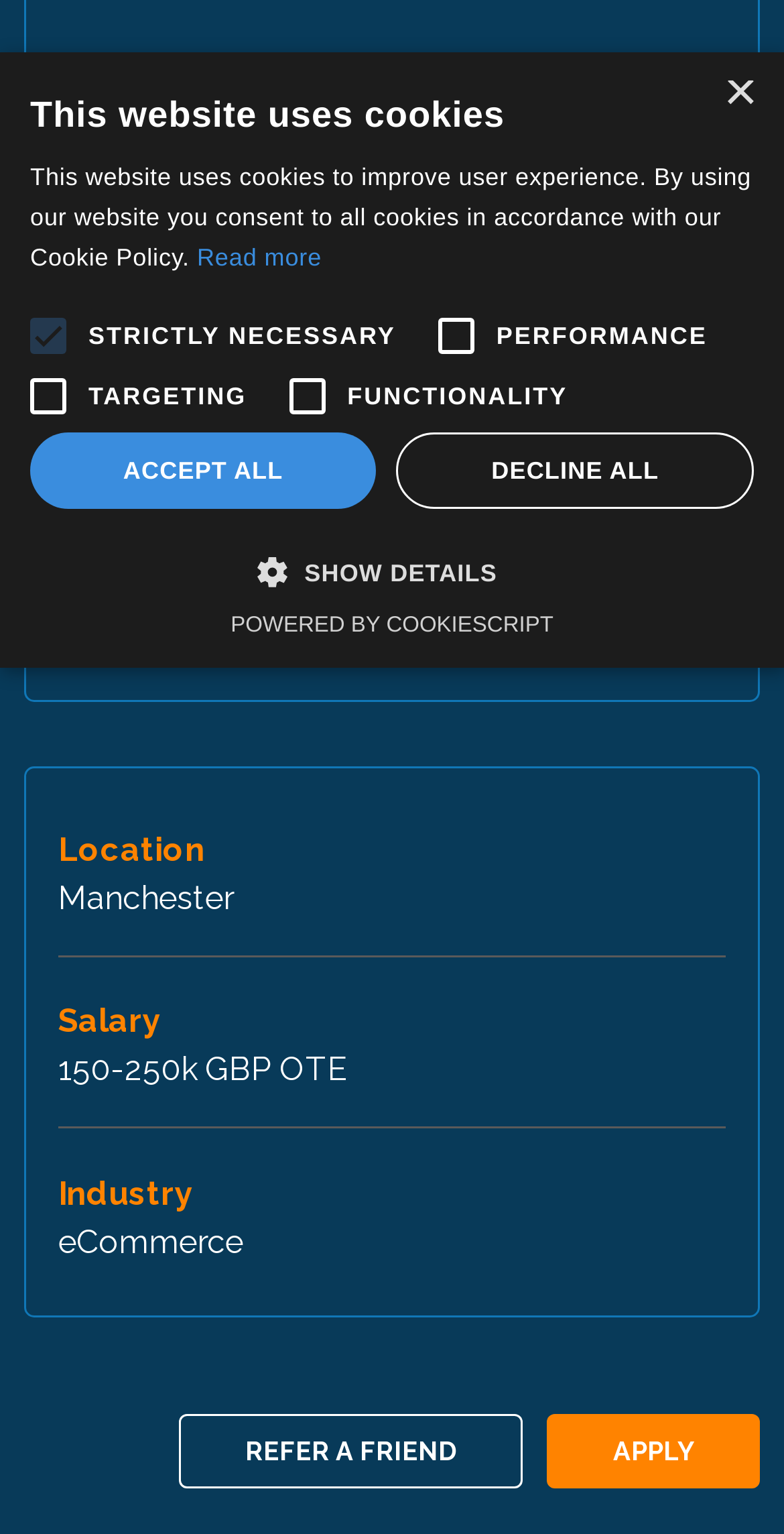Locate the UI element described by Contact Us in the provided webpage screenshot. Return the bounding box coordinates in the format (top-left x, top-left y, bottom-right x, bottom-right y), ensuring all values are between 0 and 1.

None